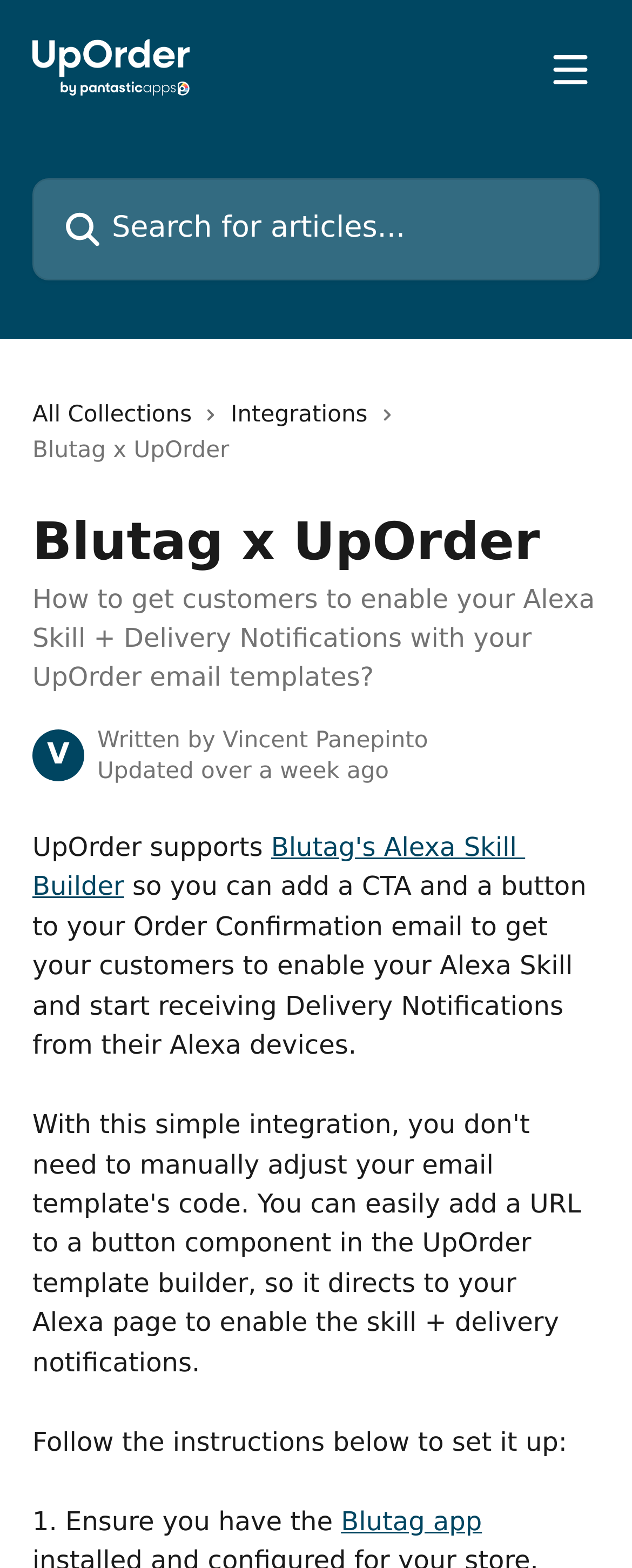Identify the bounding box for the UI element described as: "name="q" placeholder="Search for articles..."". Ensure the coordinates are four float numbers between 0 and 1, formatted as [left, top, right, bottom].

[0.051, 0.114, 0.949, 0.179]